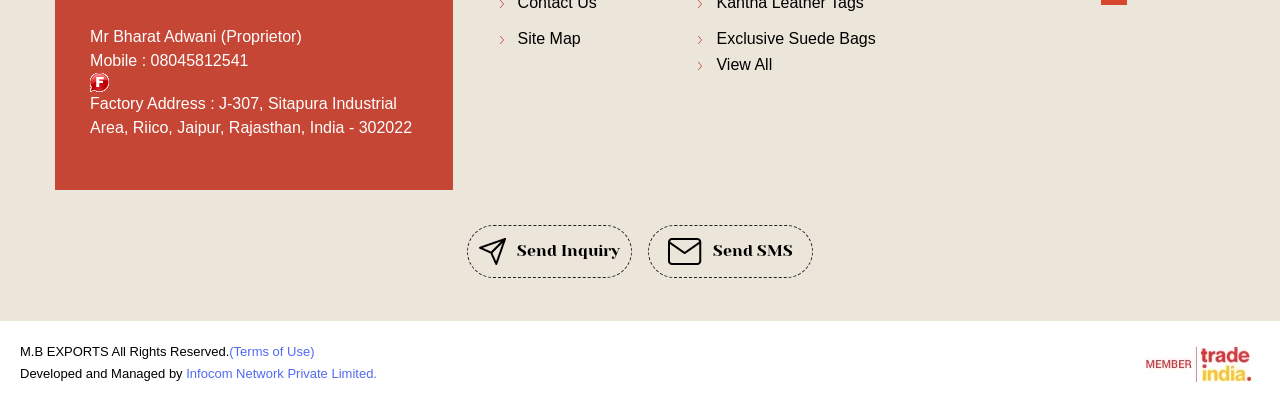What is the name of the proprietor?
Relying on the image, give a concise answer in one word or a brief phrase.

Mr Bharat Adwani